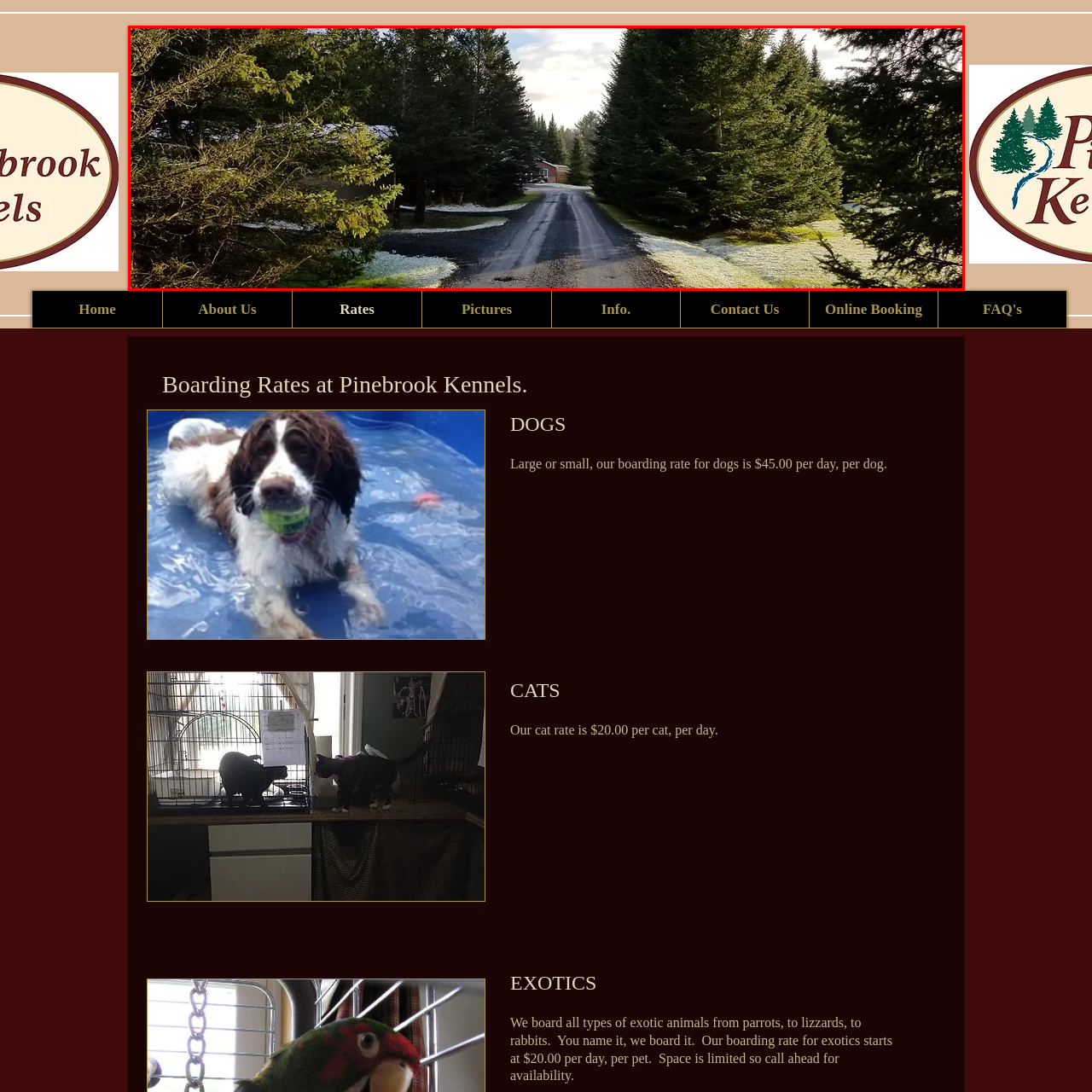Refer to the image within the red outline and provide a one-word or phrase answer to the question:
What is the color of the kennel structure?

Red